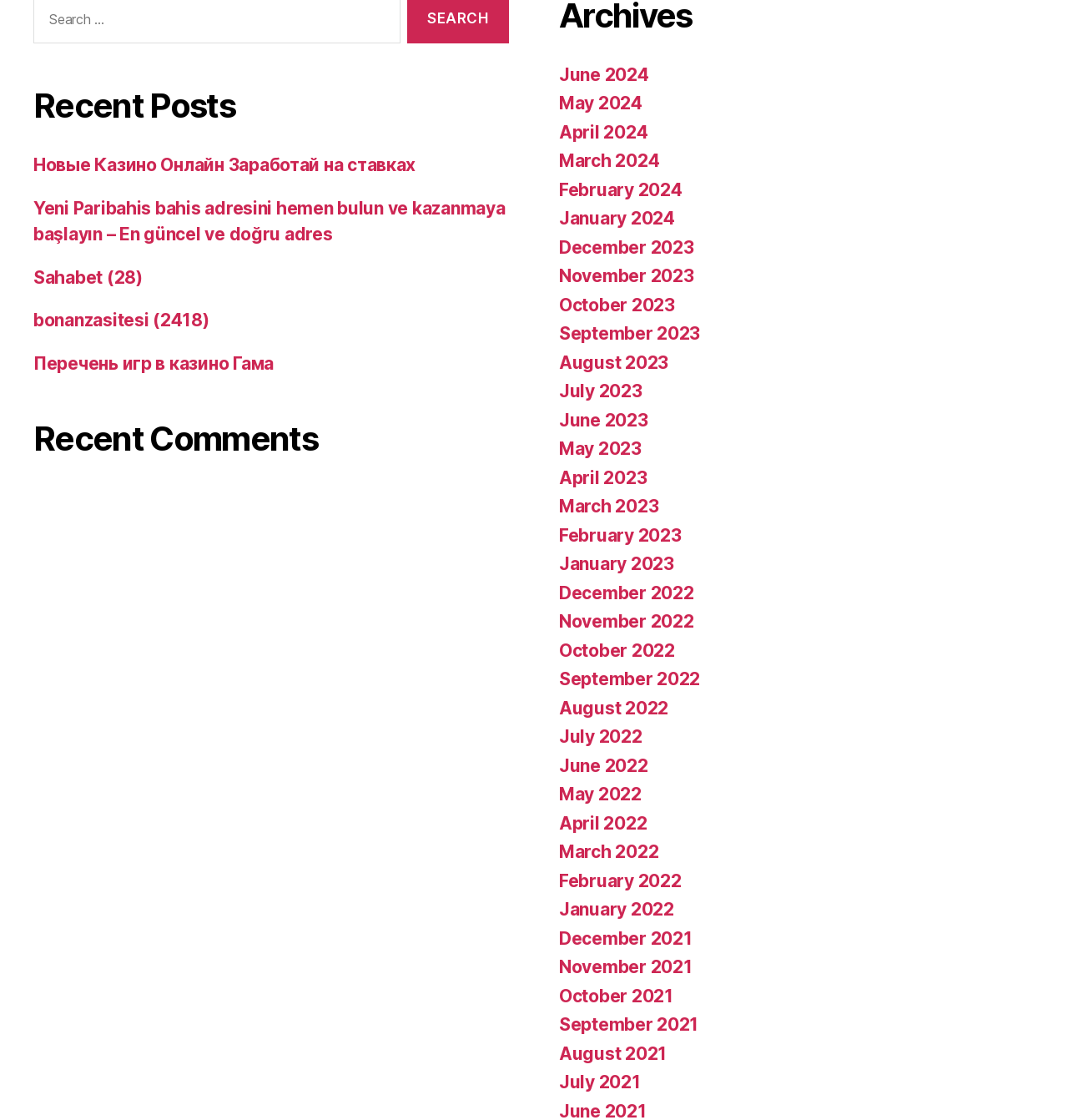Please provide the bounding box coordinates for the UI element as described: "March 2024". The coordinates must be four floats between 0 and 1, represented as [left, top, right, bottom].

[0.523, 0.134, 0.617, 0.153]